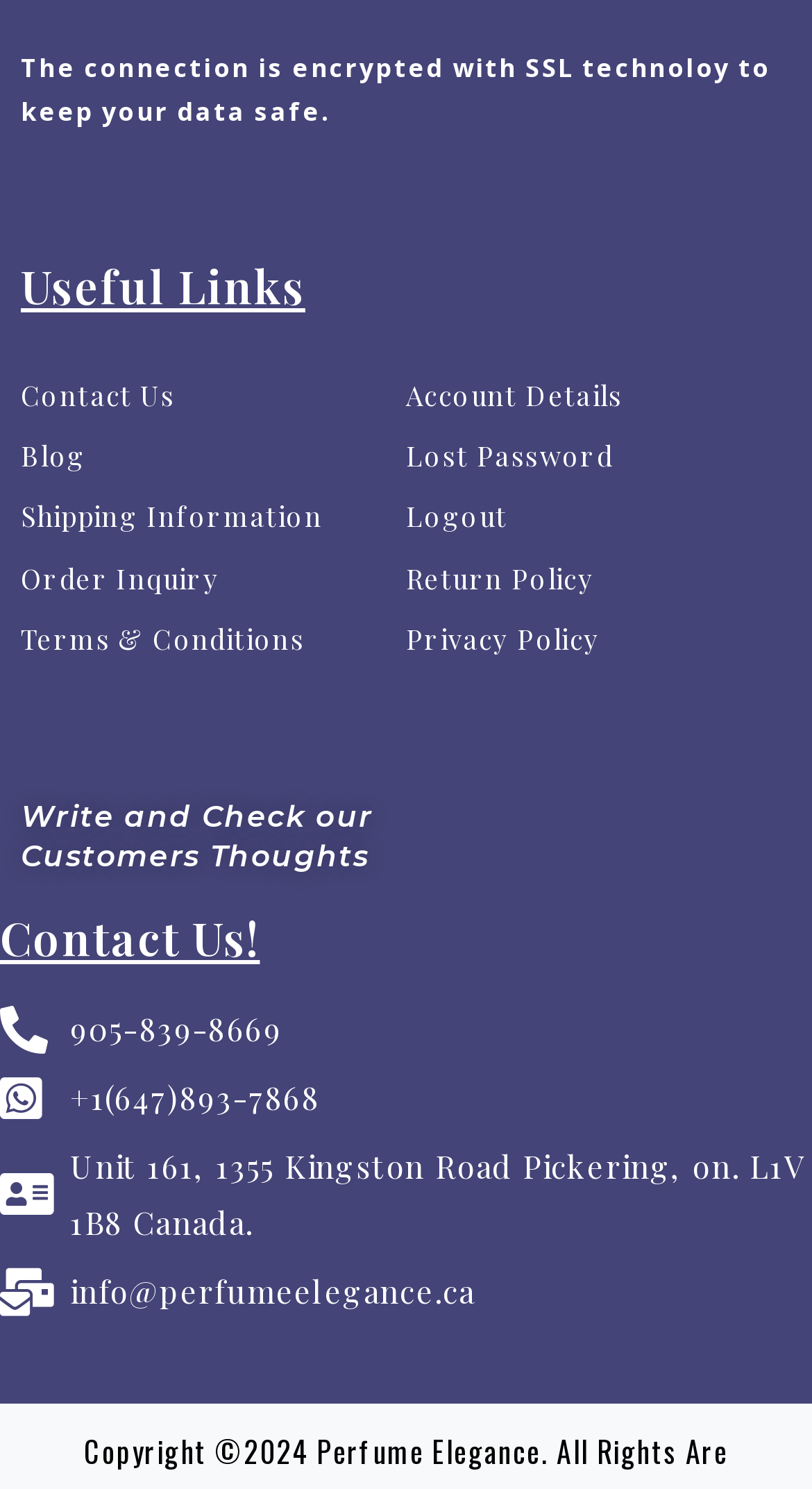How many sections of links are there?
Answer the question using a single word or phrase, according to the image.

2